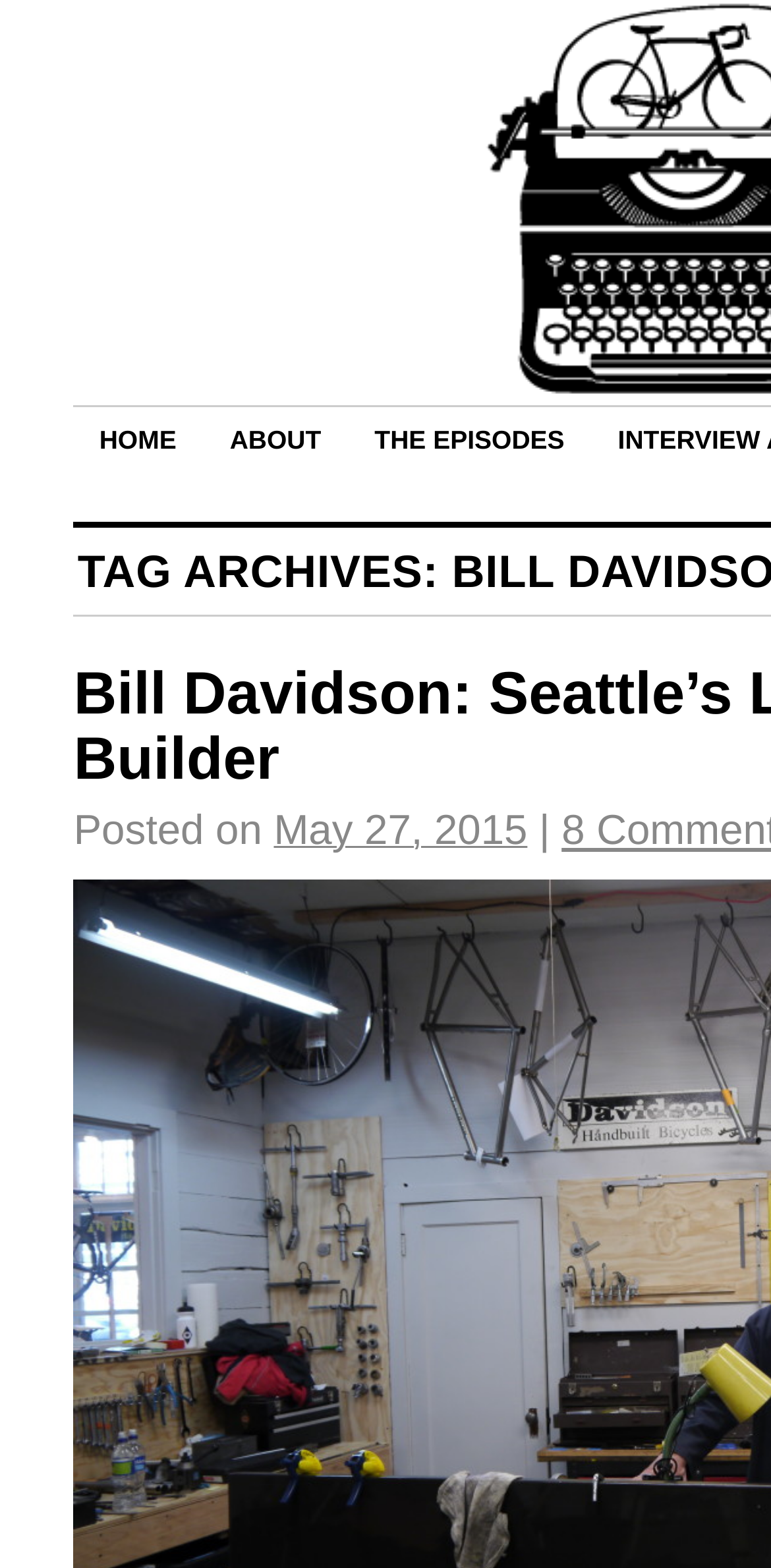Identify the bounding box coordinates for the UI element that matches this description: "May 27, 2015".

[0.355, 0.524, 0.684, 0.542]